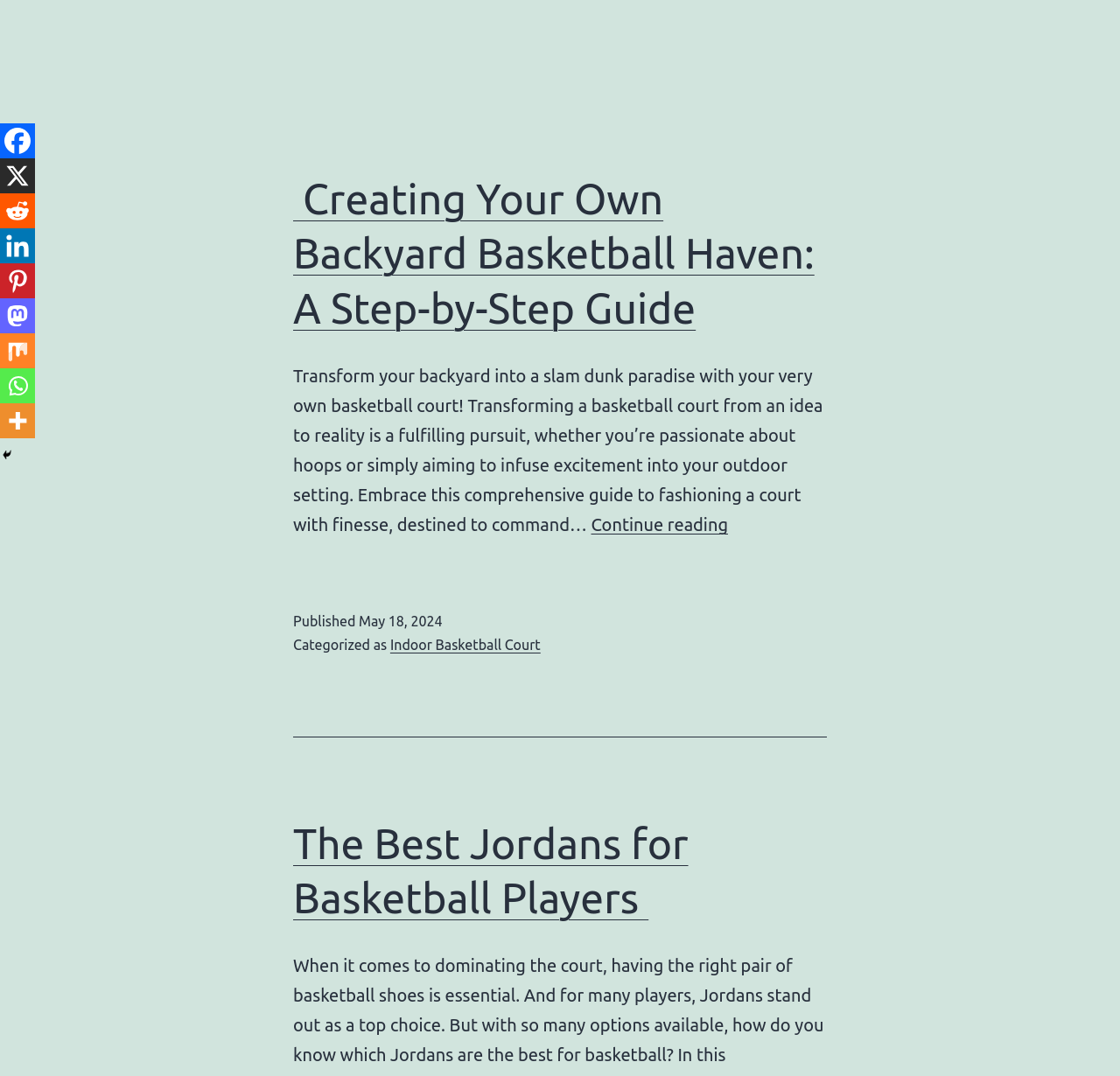What is the title of the secondary article?
Look at the screenshot and respond with a single word or phrase.

The Best Jordans for Basketball Players